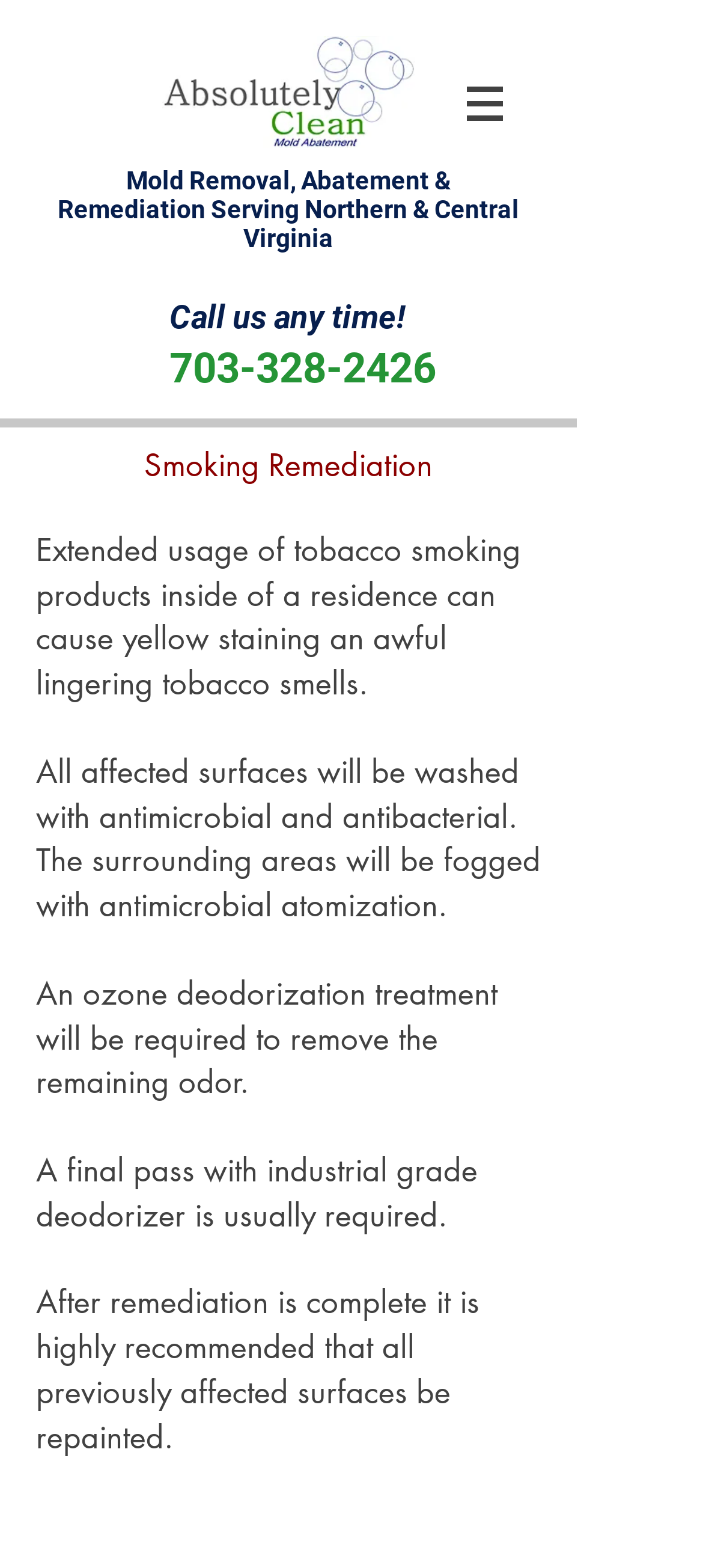Find the bounding box of the UI element described as: "Call us any time!". The bounding box coordinates should be given as four float values between 0 and 1, i.e., [left, top, right, bottom].

[0.241, 0.191, 0.577, 0.214]